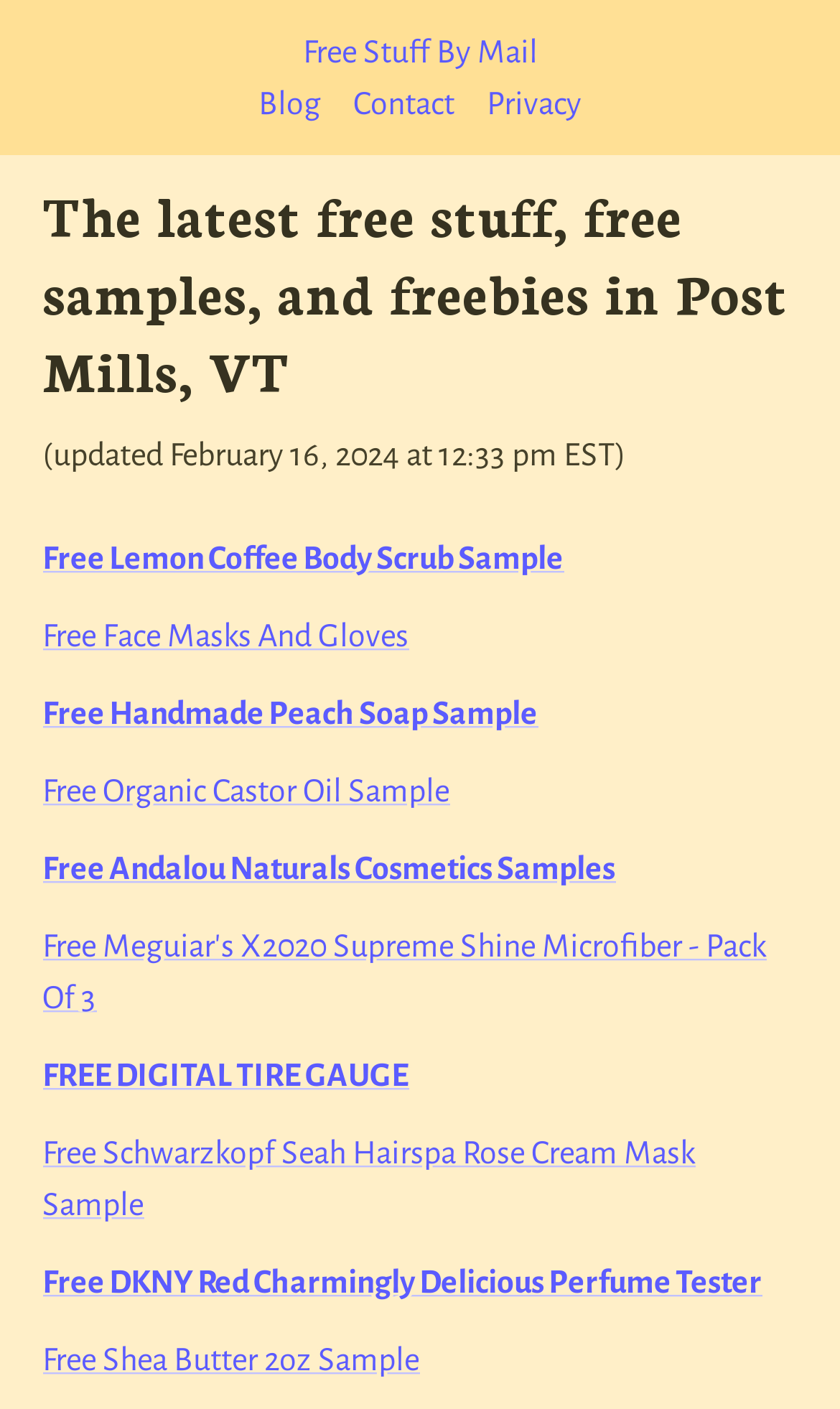Given the element description: "Free Organic Castor Oil Sample", predict the bounding box coordinates of this UI element. The coordinates must be four float numbers between 0 and 1, given as [left, top, right, bottom].

[0.05, 0.548, 0.535, 0.573]